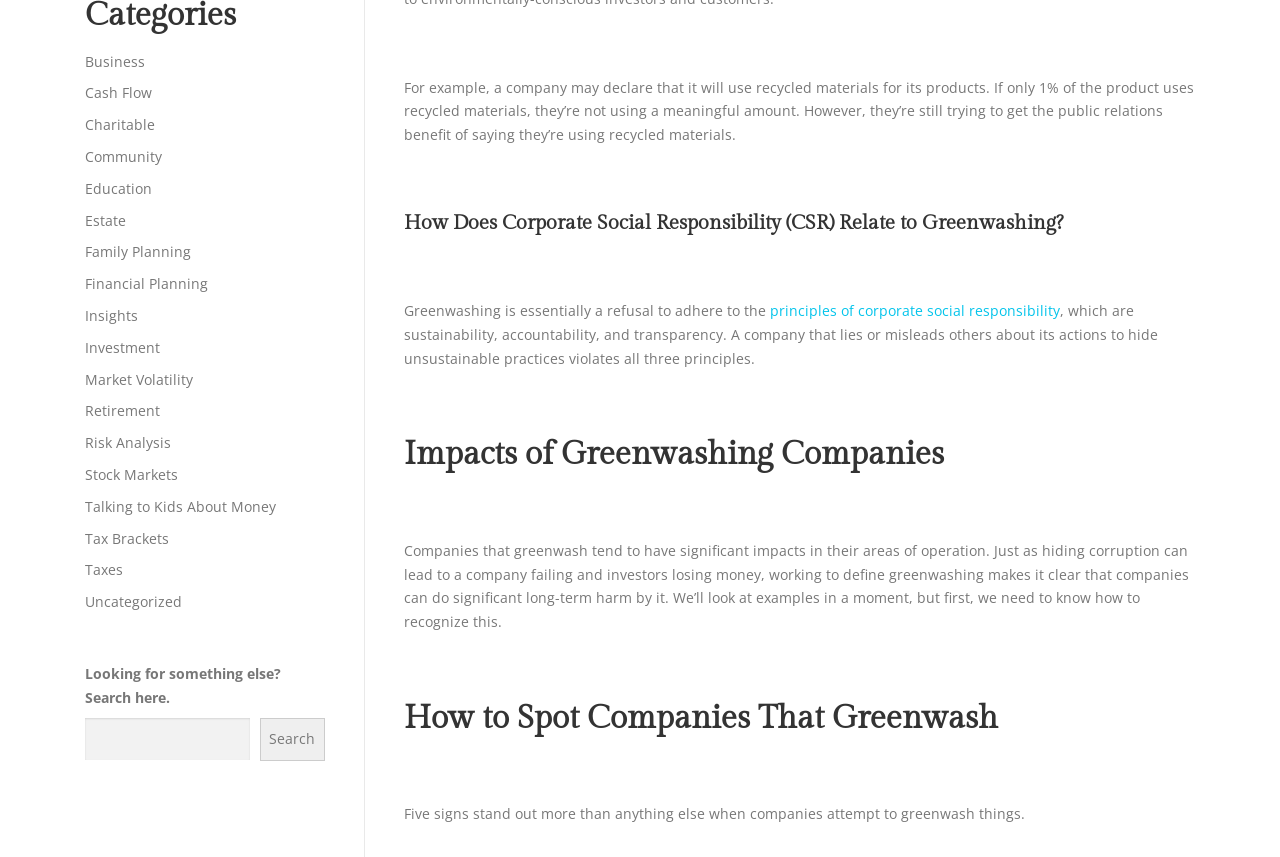Please identify the bounding box coordinates of the area that needs to be clicked to follow this instruction: "Search for something".

[0.066, 0.837, 0.195, 0.887]